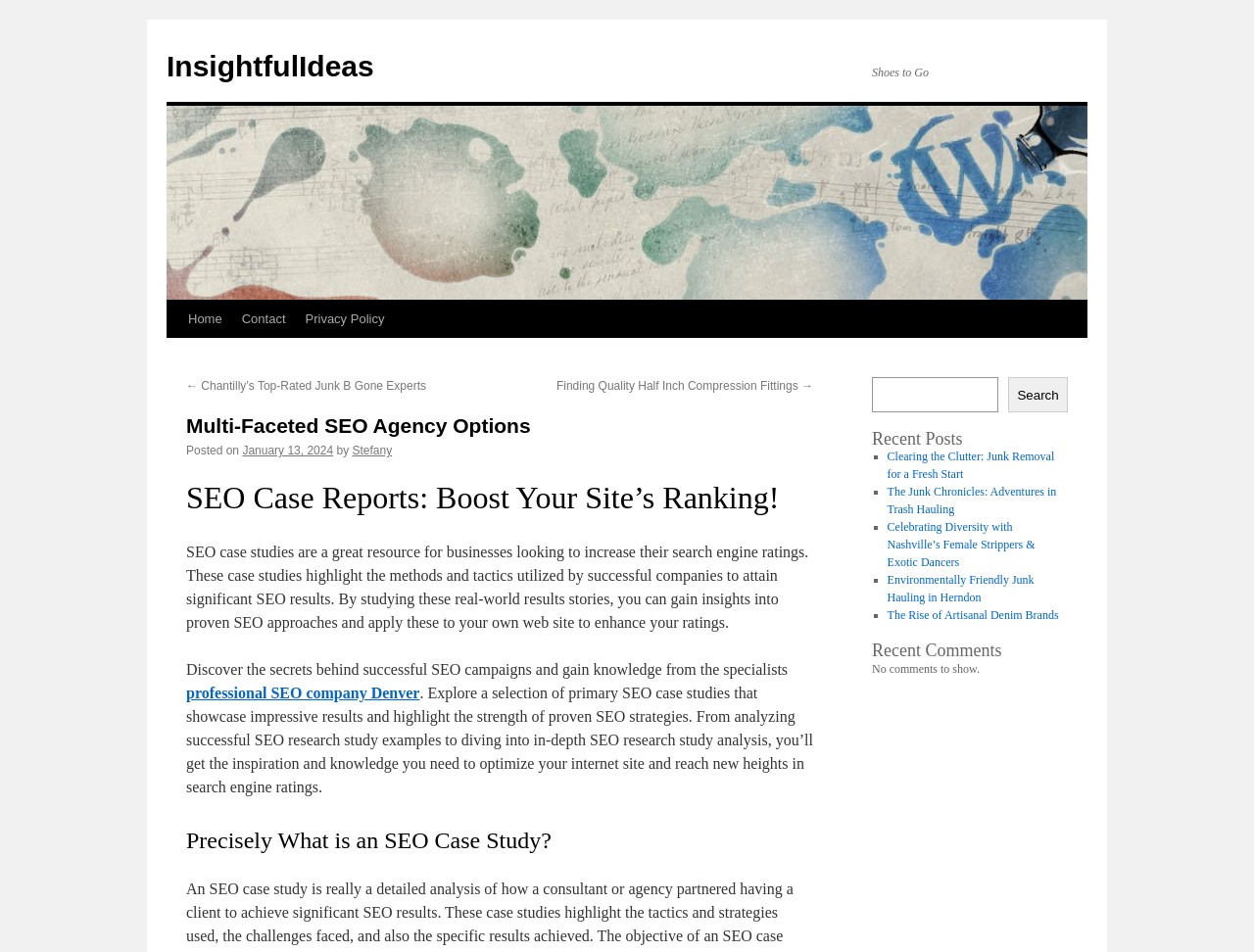Please determine the bounding box coordinates for the element that should be clicked to follow these instructions: "Visit the 'professional SEO company Denver' website".

[0.148, 0.719, 0.335, 0.737]